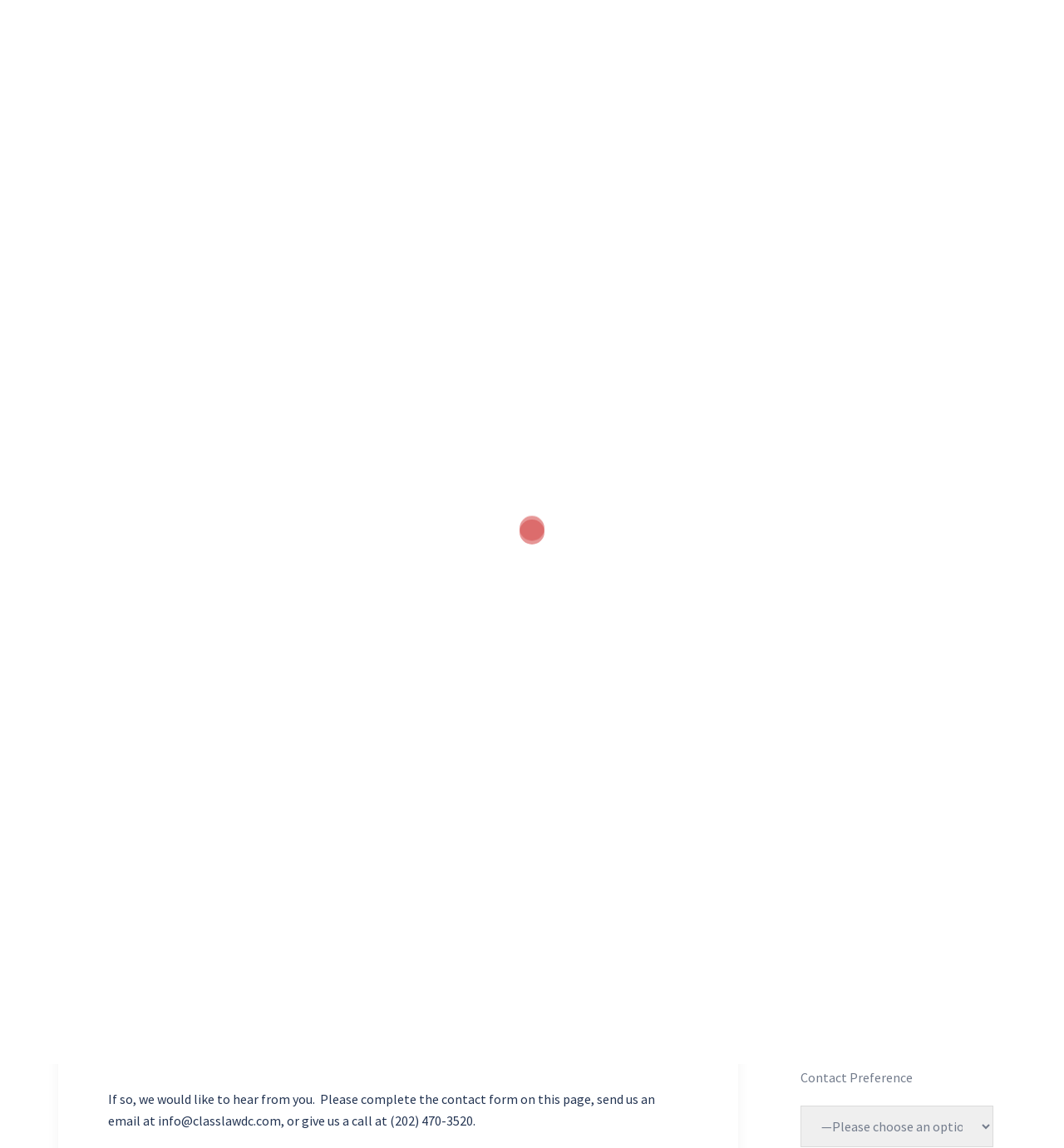Please pinpoint the bounding box coordinates for the region I should click to adhere to this instruction: "Click on the link to learn more about Migliaccio & Rathod LLP".

[0.055, 0.042, 0.321, 0.056]